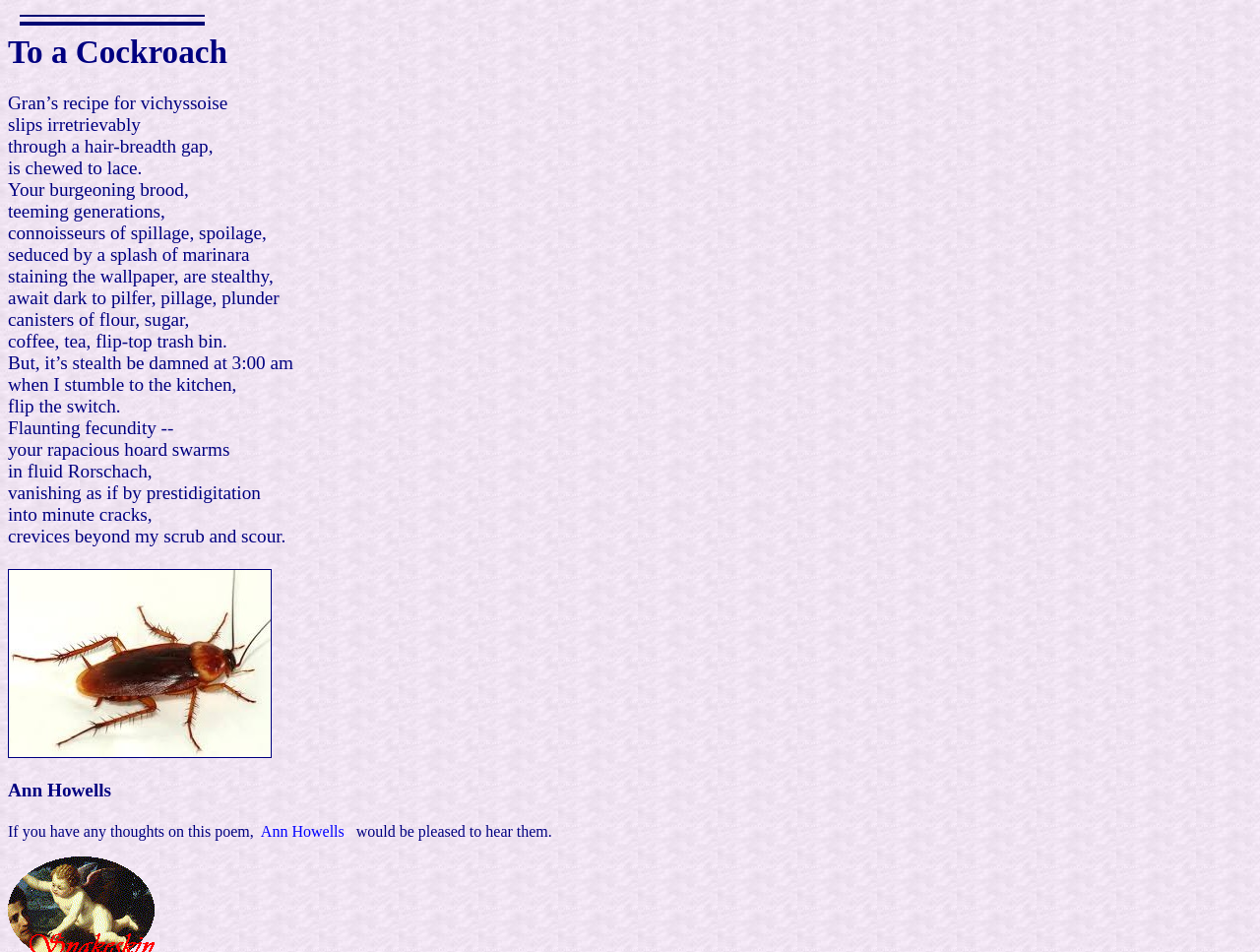Generate a comprehensive caption for the webpage you are viewing.

The webpage is a poetry webzine featuring a poem titled "To a Cockroach". At the top, there is a horizontal dash image, followed by the poem's title. The poem is divided into stanzas, with each line of text positioned below the previous one. The text is aligned to the left, with a consistent margin from the left edge of the page.

The poem's content describes a cockroach's behavior, with vivid imagery and metaphors. The language is rich and evocative, with phrases like "slips irretrievably", "chewed to lace", and "connoisseurs of spillage, spoilage".

Below the poem, there is an image of a cockroach, which takes up a significant portion of the page. Underneath the image, the poet's name, "Ann Howells", is displayed. A call to action follows, inviting readers to share their thoughts on the poem, with a link to respond.

Overall, the webpage has a simple and clean design, with a focus on showcasing the poem and its imagery. The use of whitespace and consistent formatting creates a clear and easy-to-read layout.